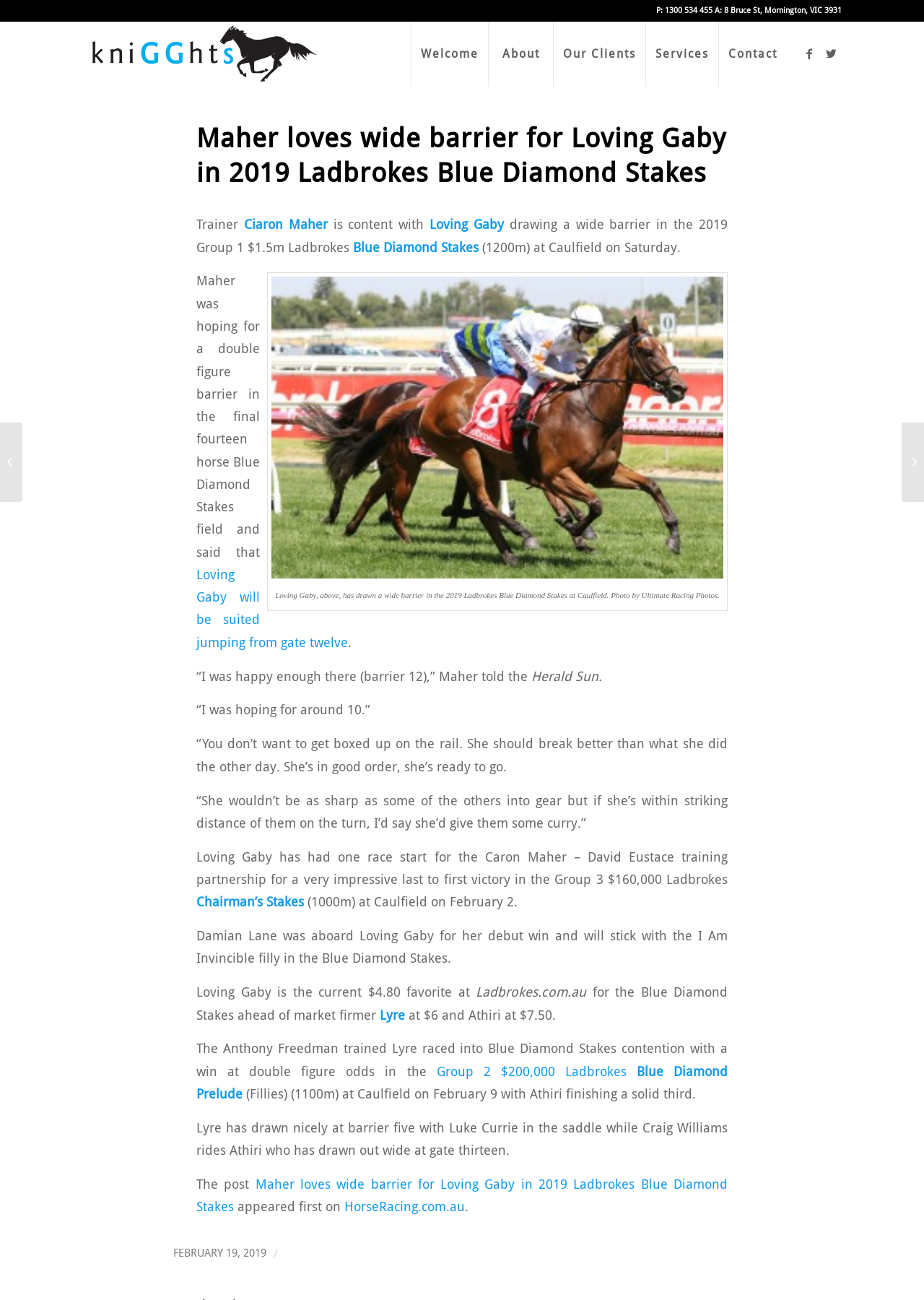Respond to the question below with a single word or phrase:
What is the name of the trainer?

Ciaron Maher